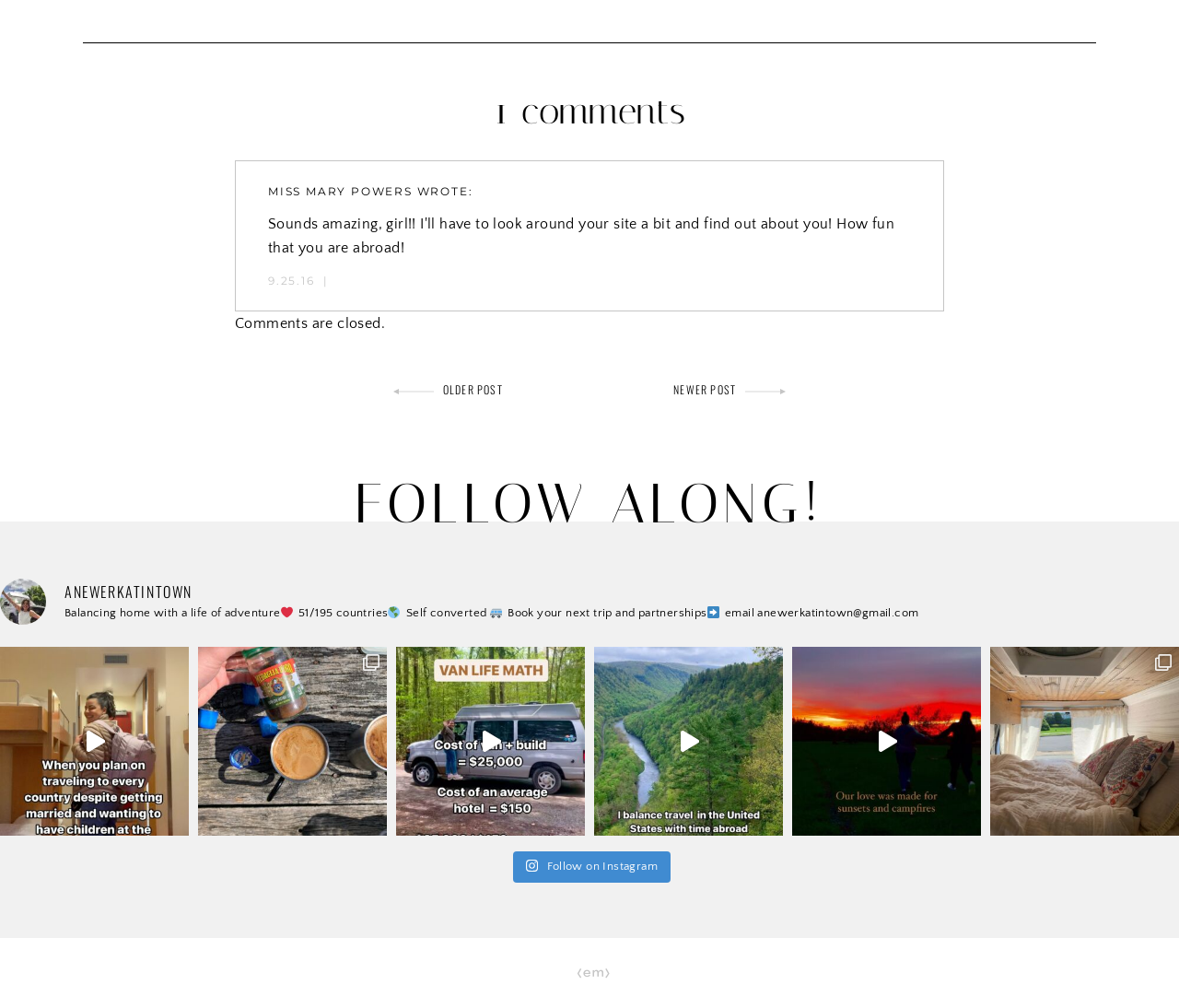Pinpoint the bounding box coordinates of the element to be clicked to execute the instruction: "Click on 'Follow on Instagram'".

[0.435, 0.845, 0.569, 0.876]